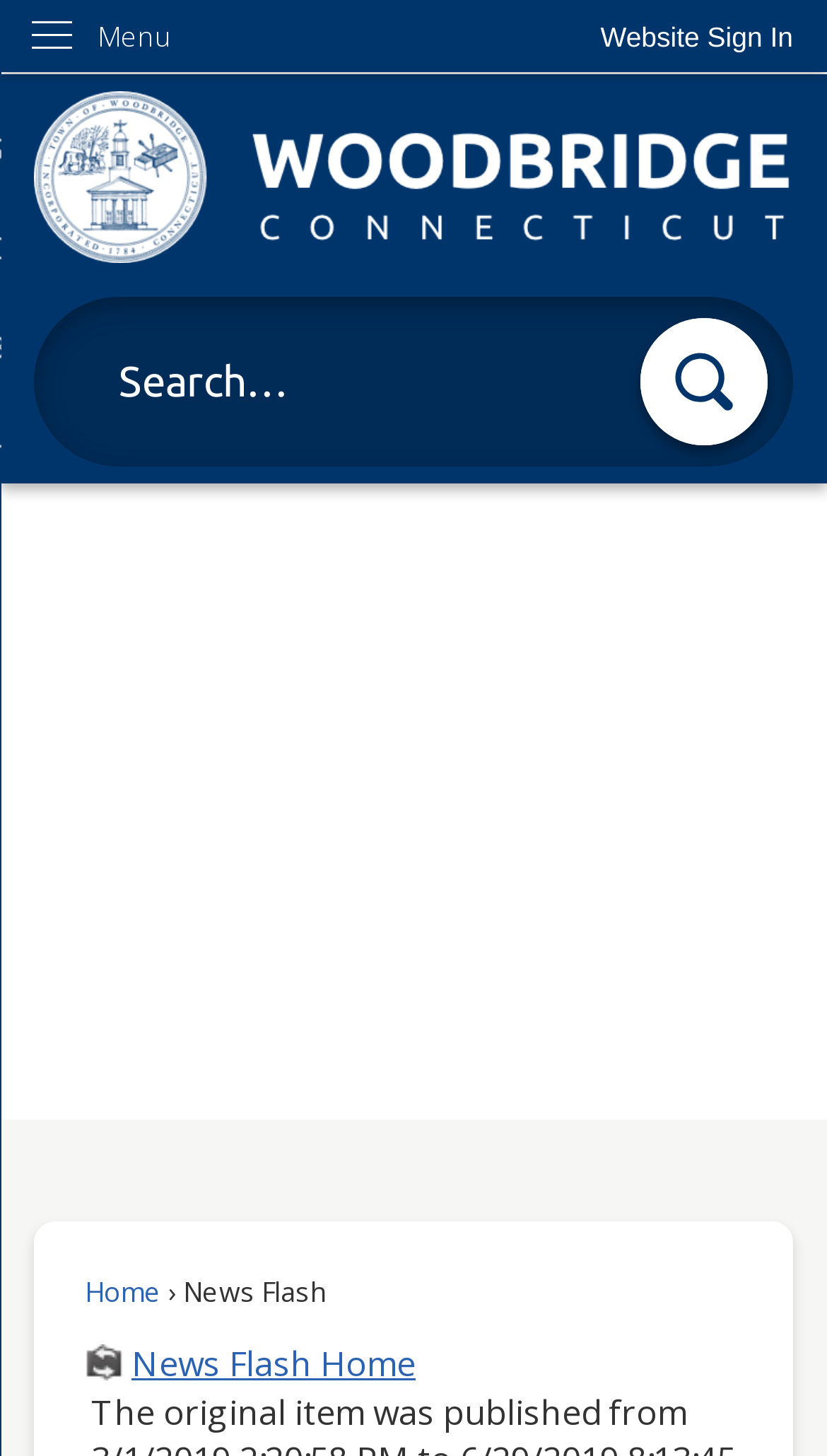Pinpoint the bounding box coordinates of the element that must be clicked to accomplish the following instruction: "Go to the homepage". The coordinates should be in the format of four float numbers between 0 and 1, i.e., [left, top, right, bottom].

[0.041, 0.063, 0.959, 0.181]